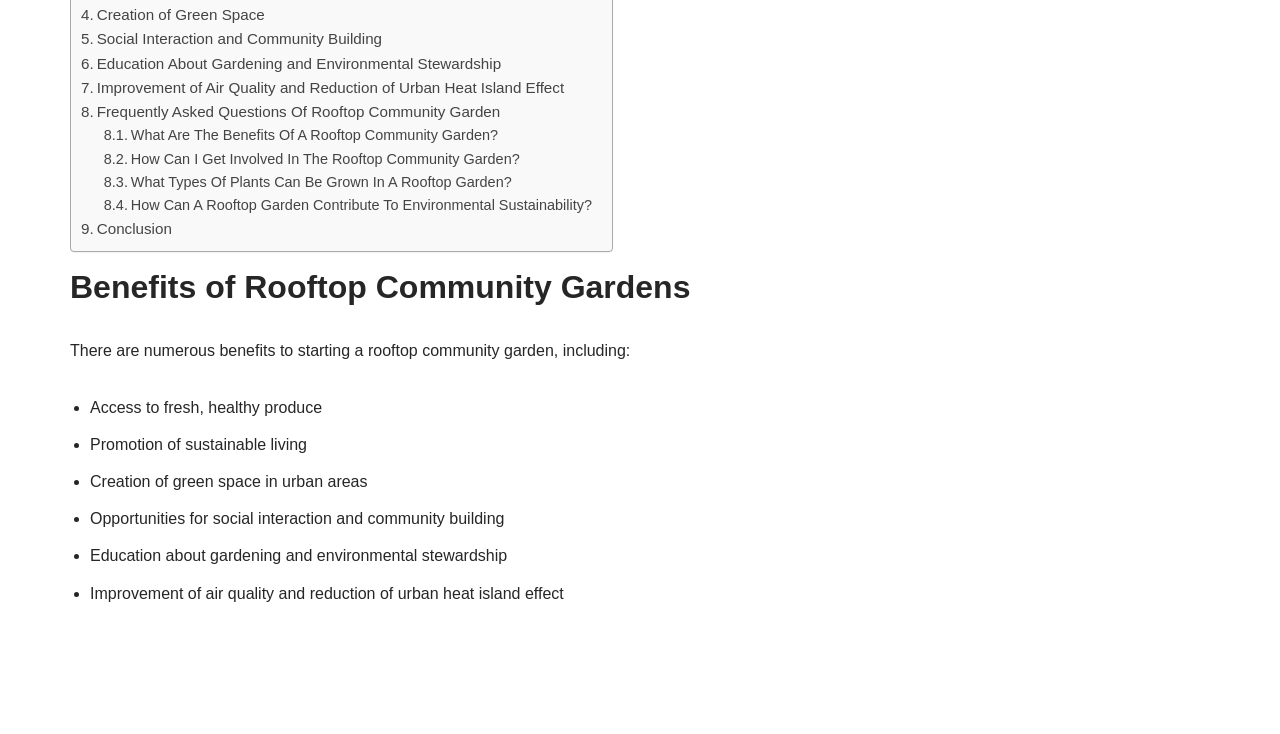Refer to the image and provide an in-depth answer to the question:
How many links are there on the webpage?

I counted the number of links on the webpage, and there are 9 links in total, including links to 'Creation of Green Space', 'Social Interaction and Community Building', 'Education About Gardening and Environmental Stewardship', and so on.